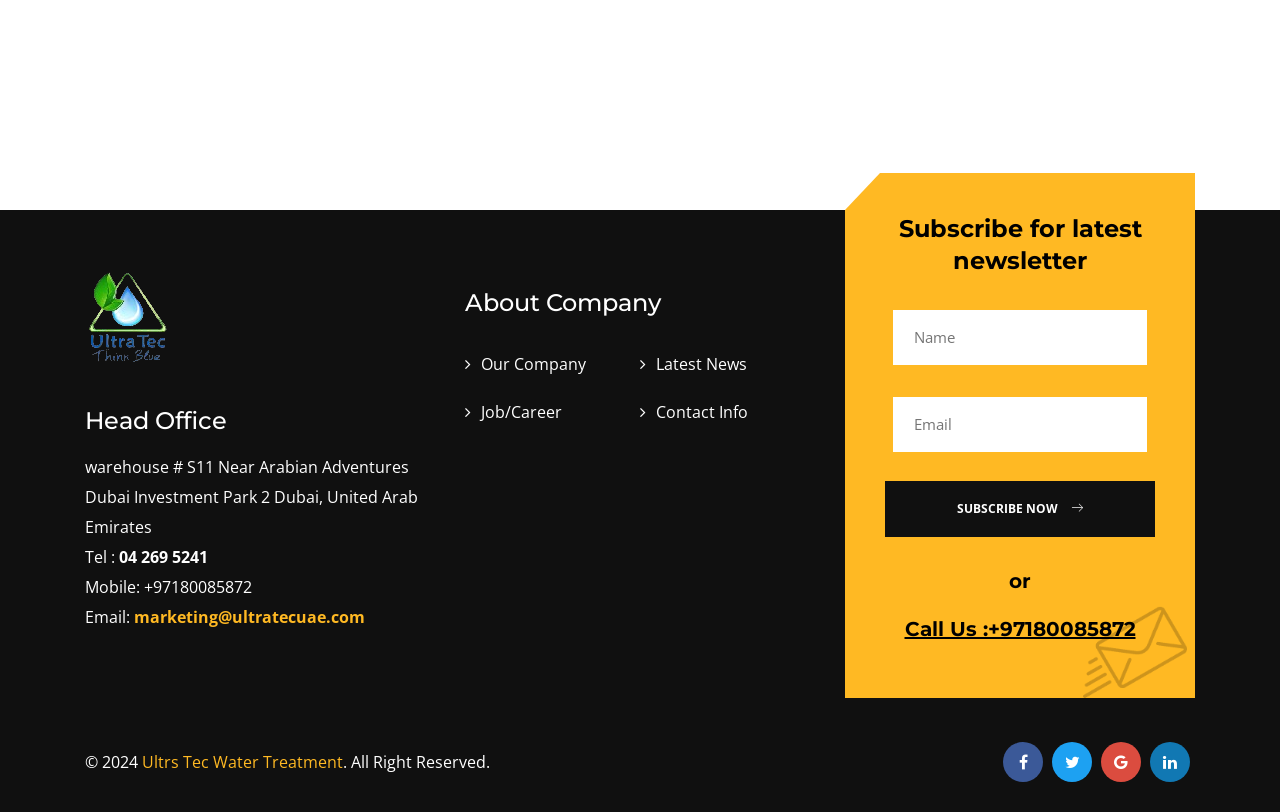Find the bounding box coordinates for the area that must be clicked to perform this action: "Click on 'Privacy Policy'".

None